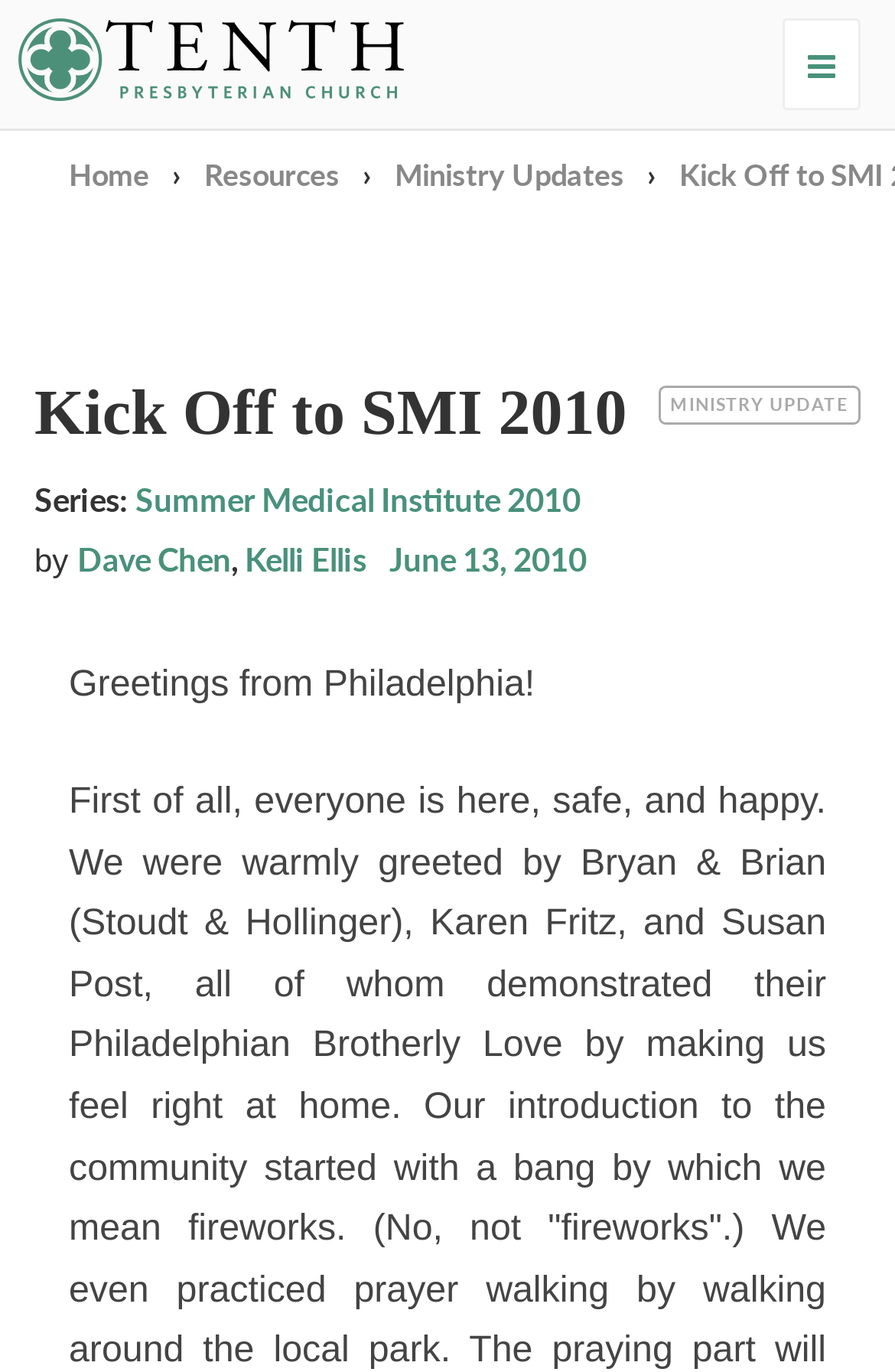Show the bounding box coordinates for the HTML element described as: "parent_node: Tenth Presbyterian Church".

[0.874, 0.013, 0.962, 0.08]